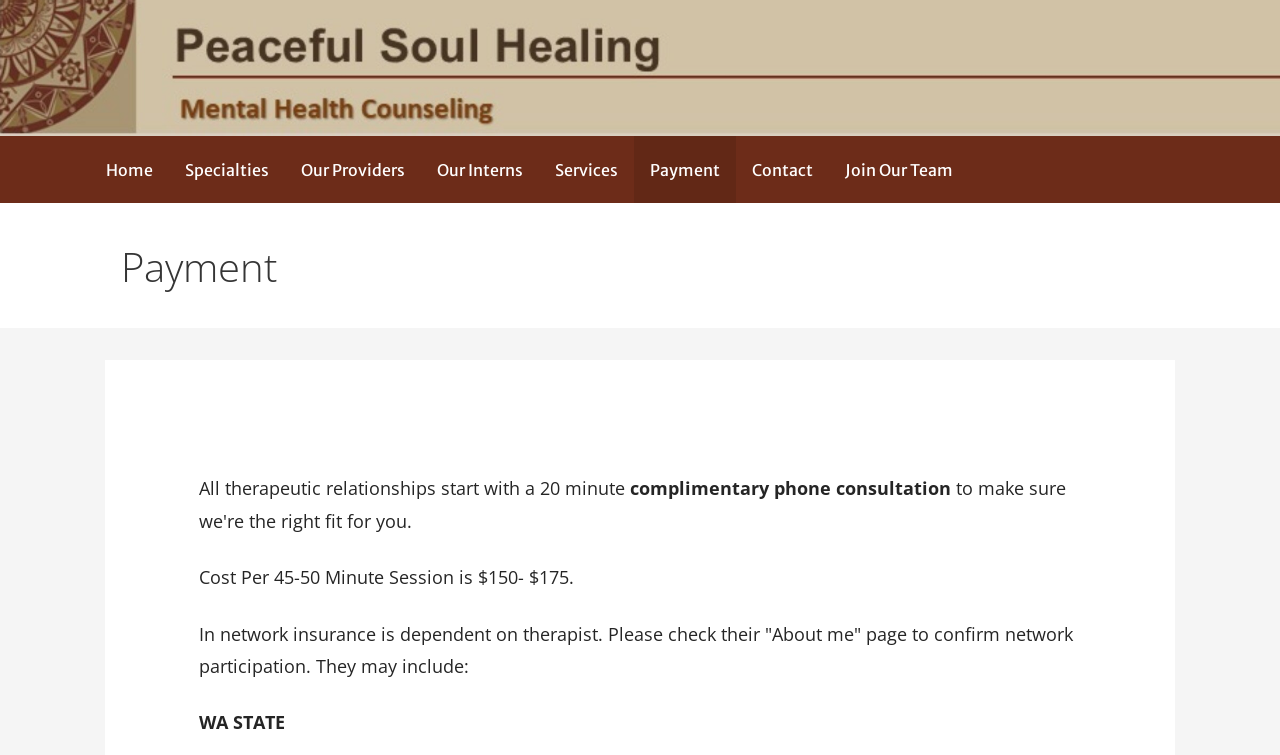Locate the bounding box coordinates of the element that should be clicked to fulfill the instruction: "go to home page".

[0.07, 0.18, 0.132, 0.269]